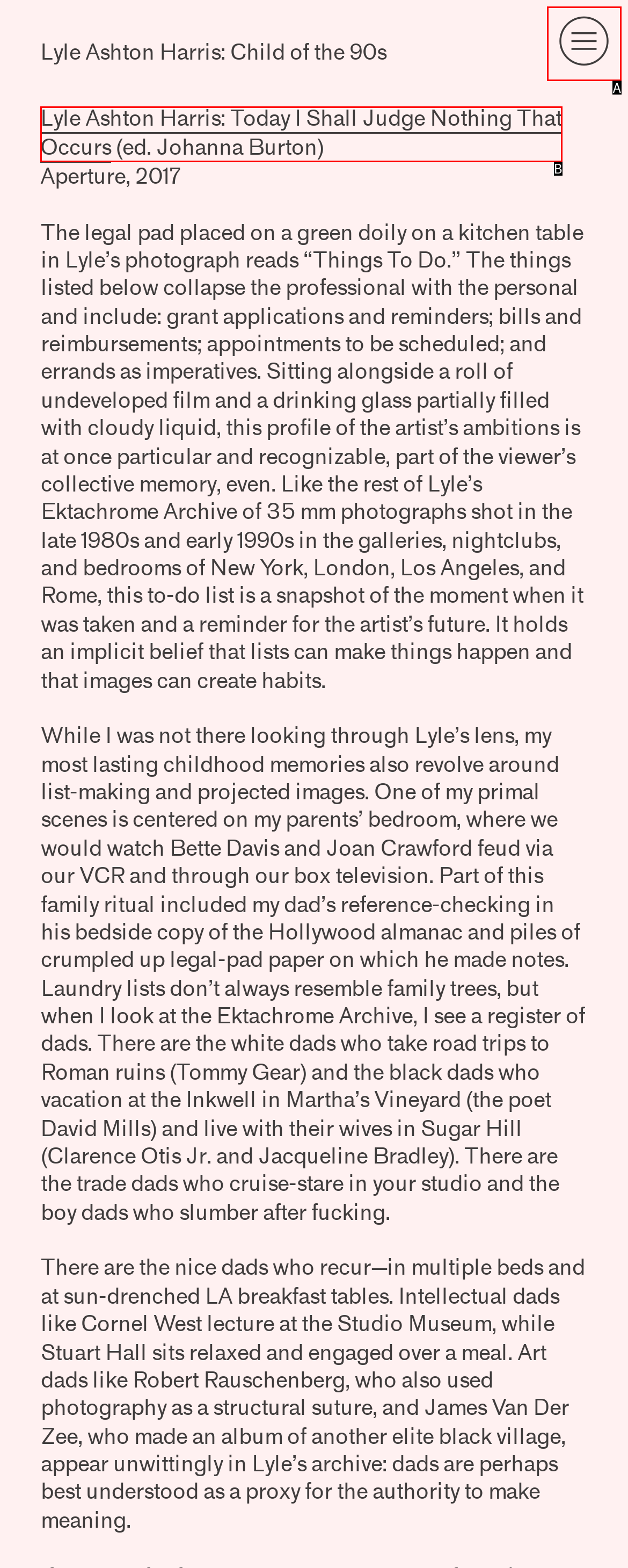Find the option that aligns with: ︎
Provide the letter of the corresponding option.

A